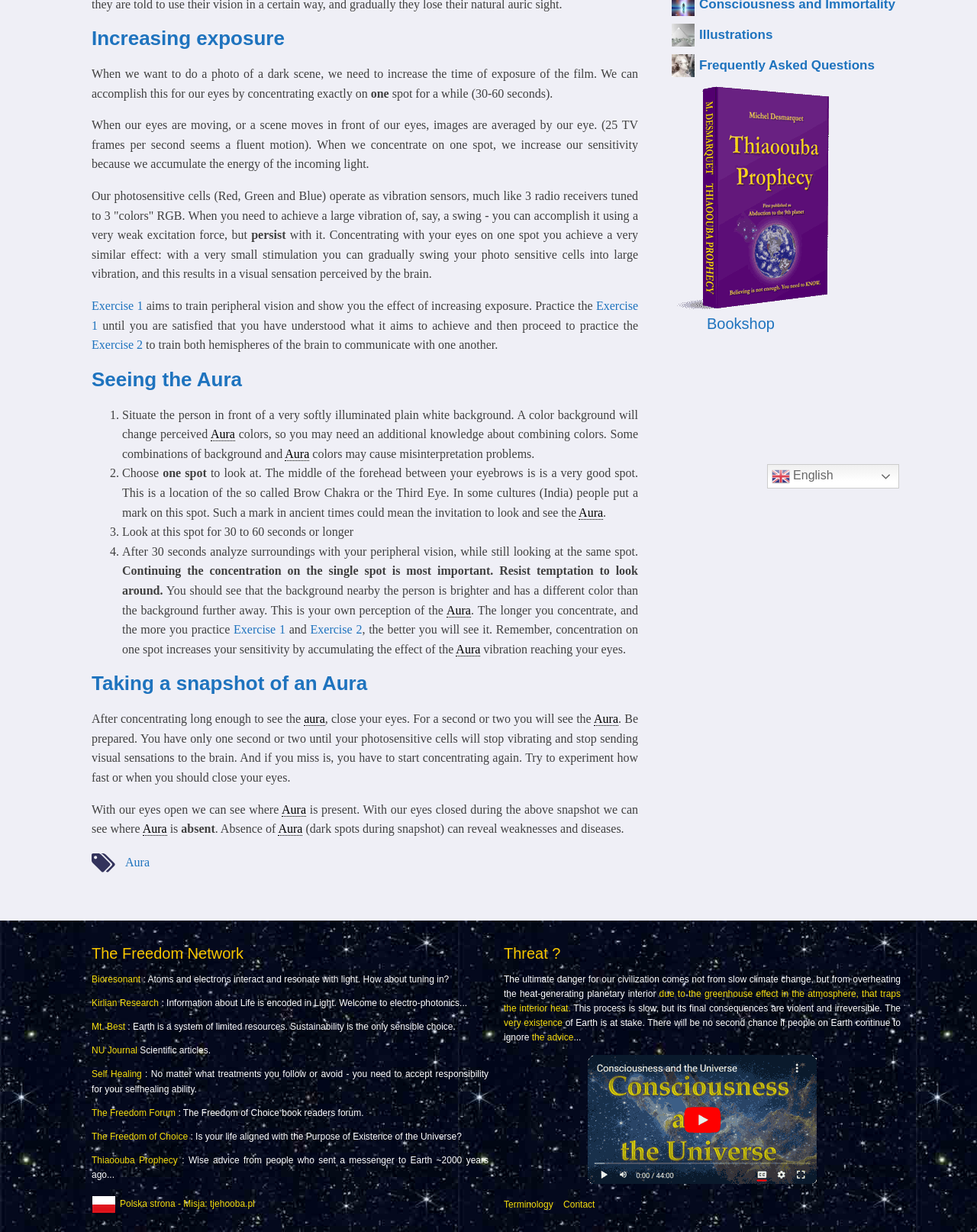From the given element description: "Aura", find the bounding box for the UI element. Provide the coordinates as four float numbers between 0 and 1, in the order [left, top, right, bottom].

[0.457, 0.49, 0.482, 0.501]